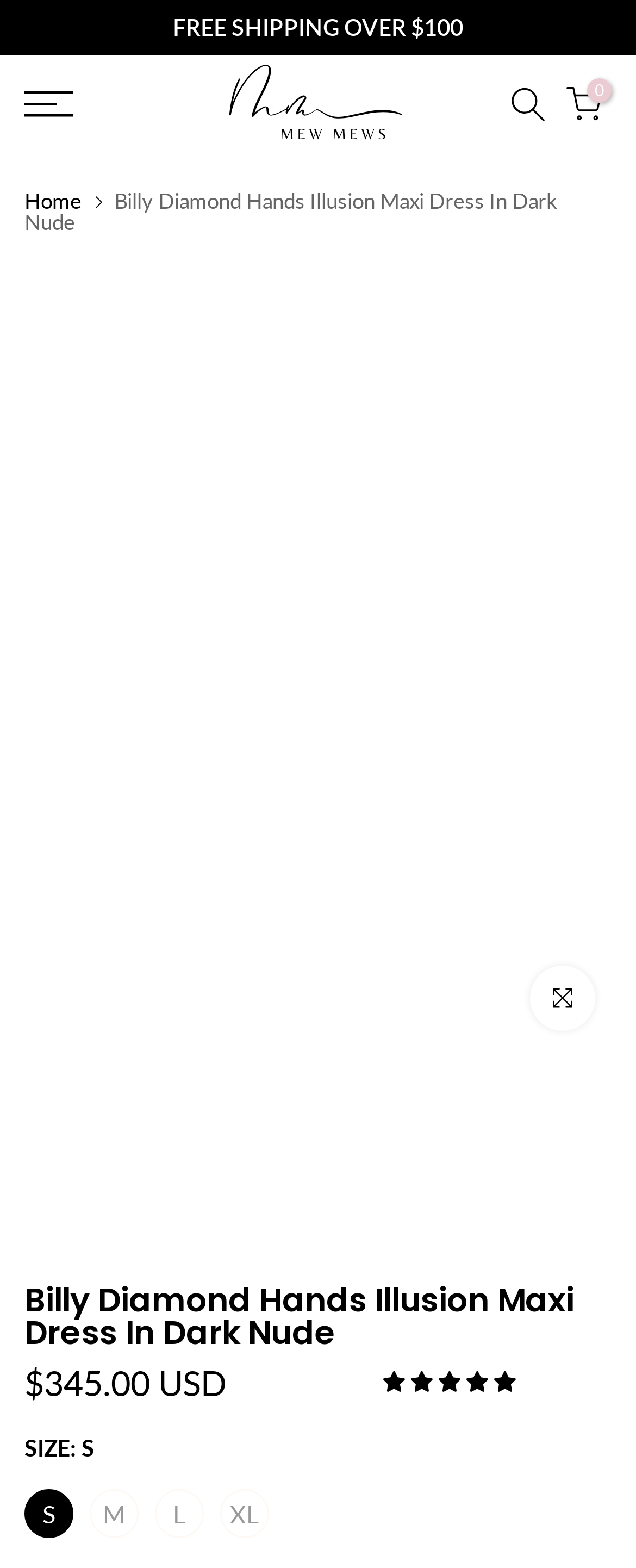Determine the bounding box coordinates of the element that should be clicked to execute the following command: "Click to enlarge the image".

[0.833, 0.616, 0.936, 0.657]